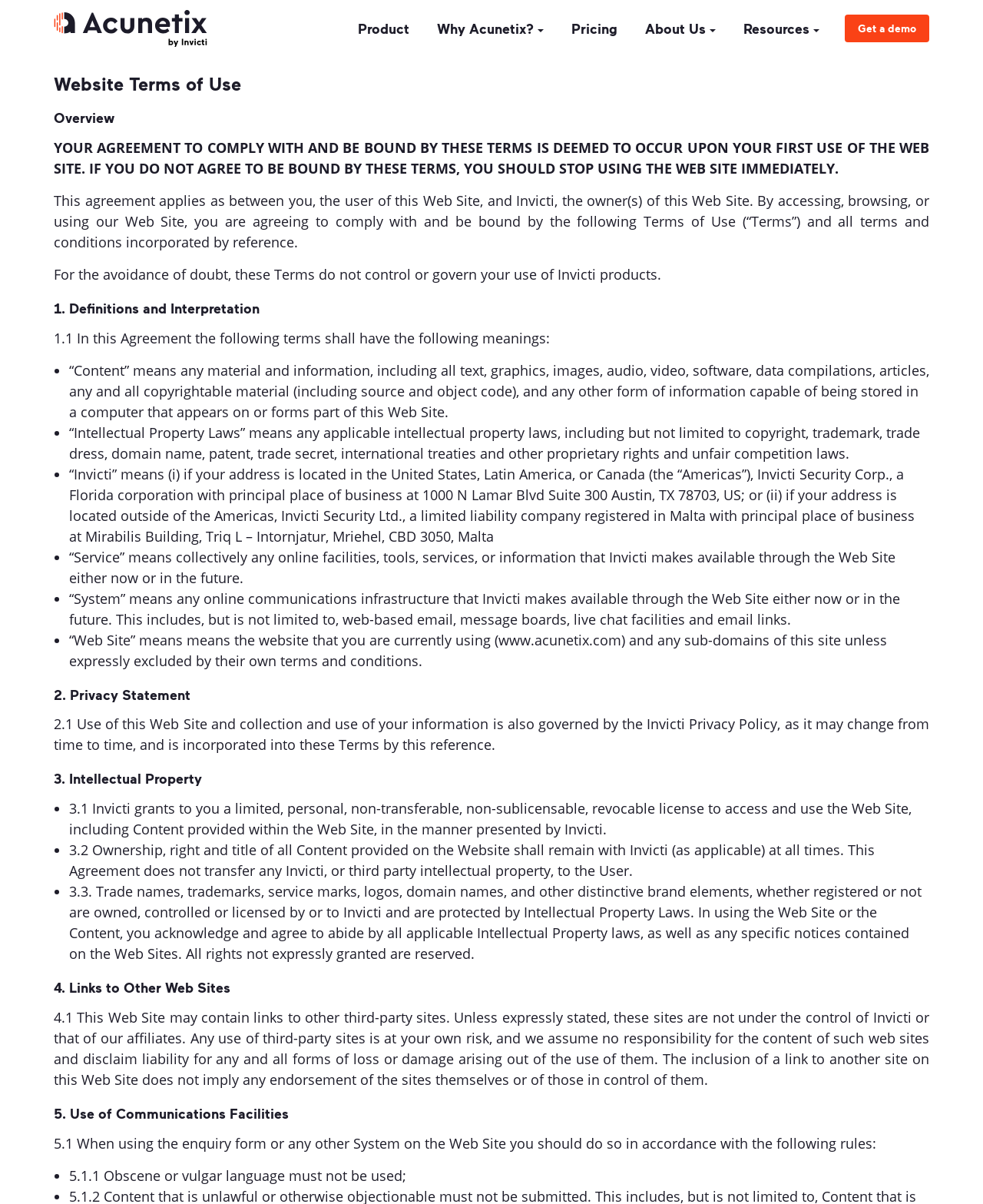Extract the bounding box coordinates of the UI element described: "alt="Acunetix Website Security Scanner"". Provide the coordinates in the format [left, top, right, bottom] with values ranging from 0 to 1.

[0.055, 0.0, 0.211, 0.047]